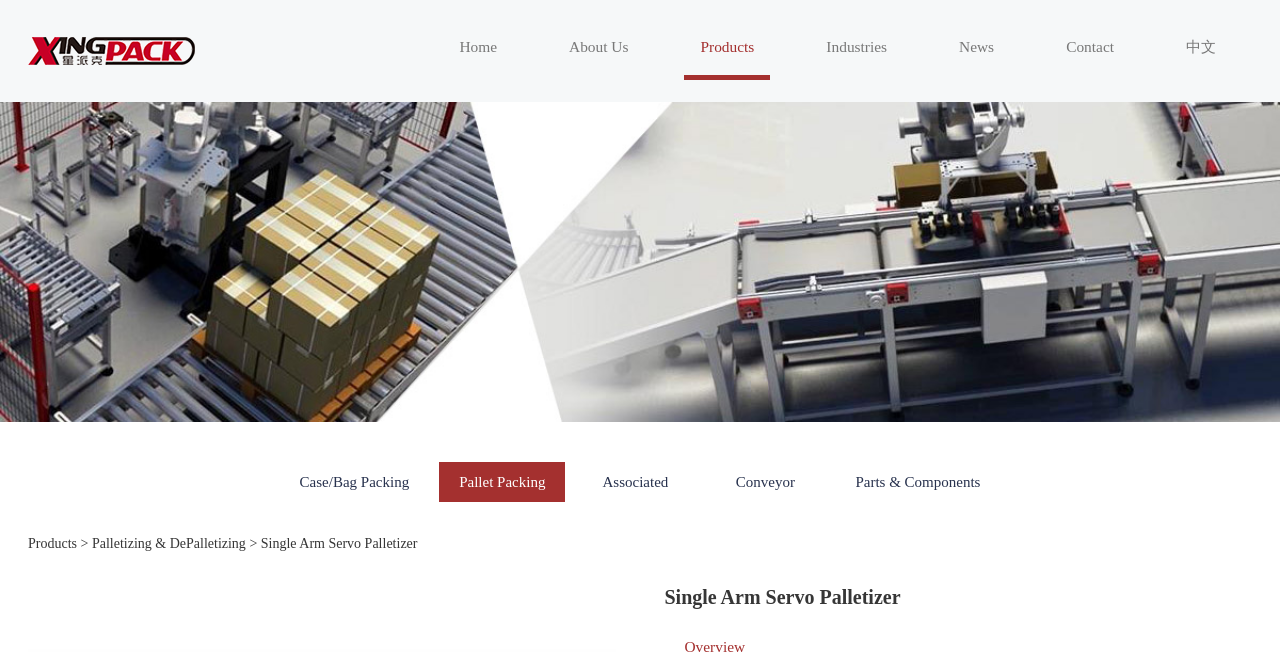How many languages are supported?
Your answer should be a single word or phrase derived from the screenshot.

2